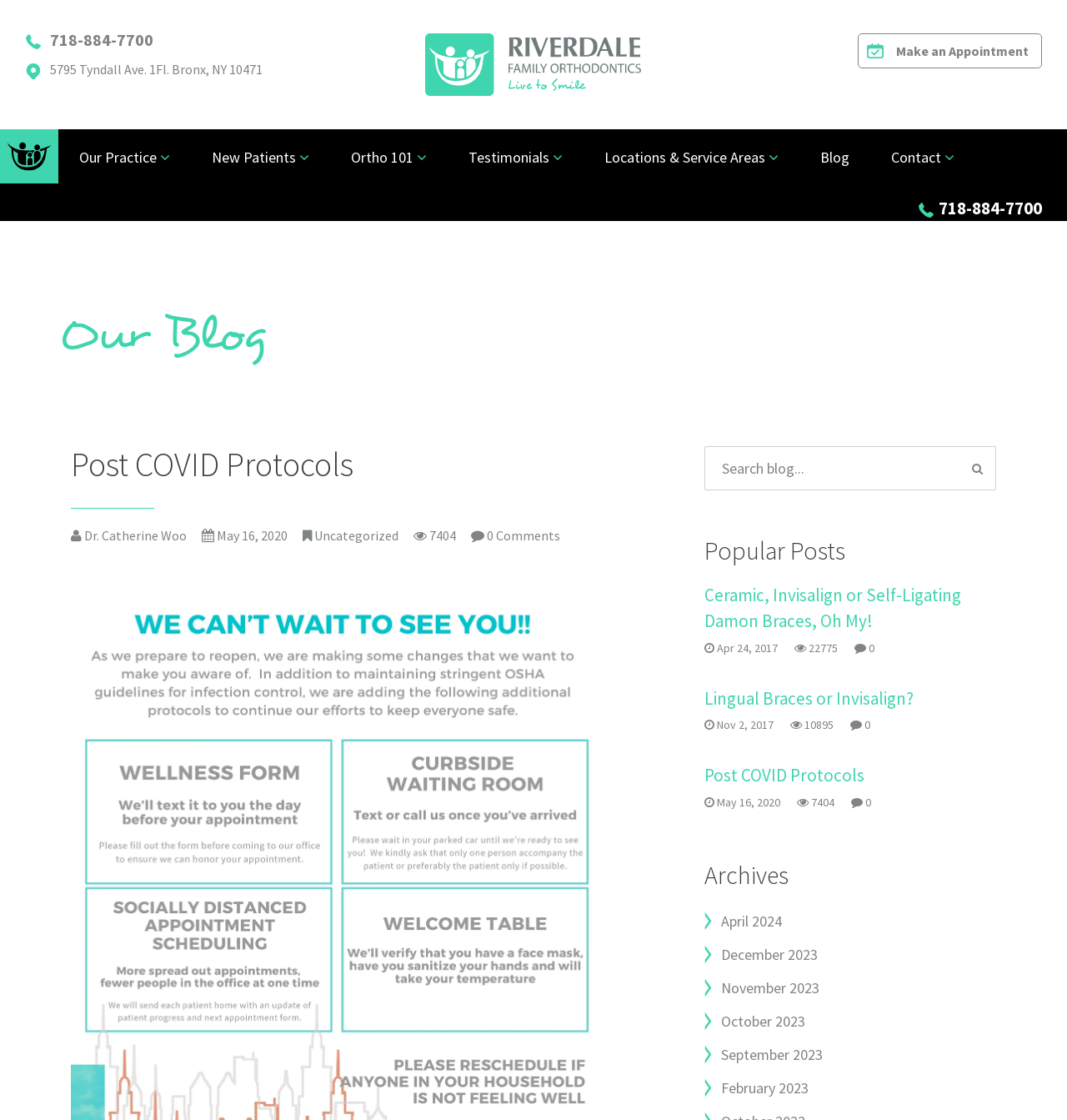Please identify the bounding box coordinates of the clickable region that I should interact with to perform the following instruction: "Call the office". The coordinates should be expressed as four float numbers between 0 and 1, i.e., [left, top, right, bottom].

[0.047, 0.026, 0.144, 0.045]